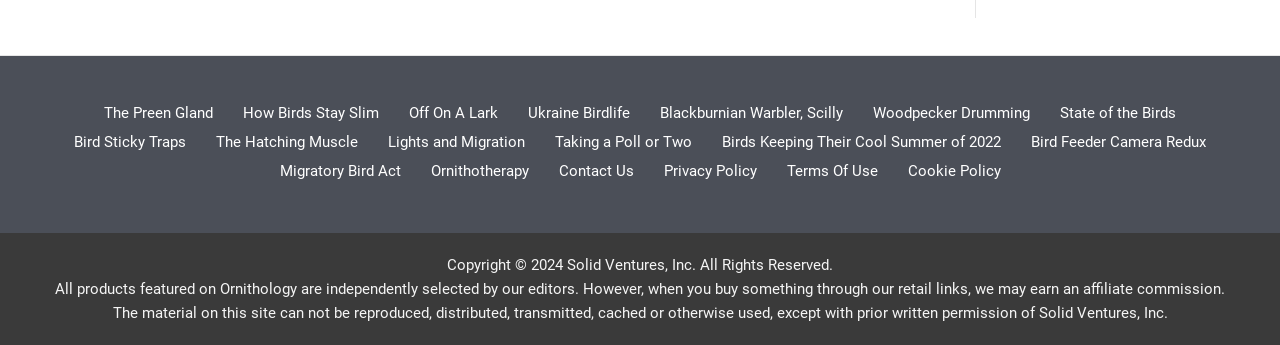Please reply with a single word or brief phrase to the question: 
How does the website earn commissions?

Through affiliate links